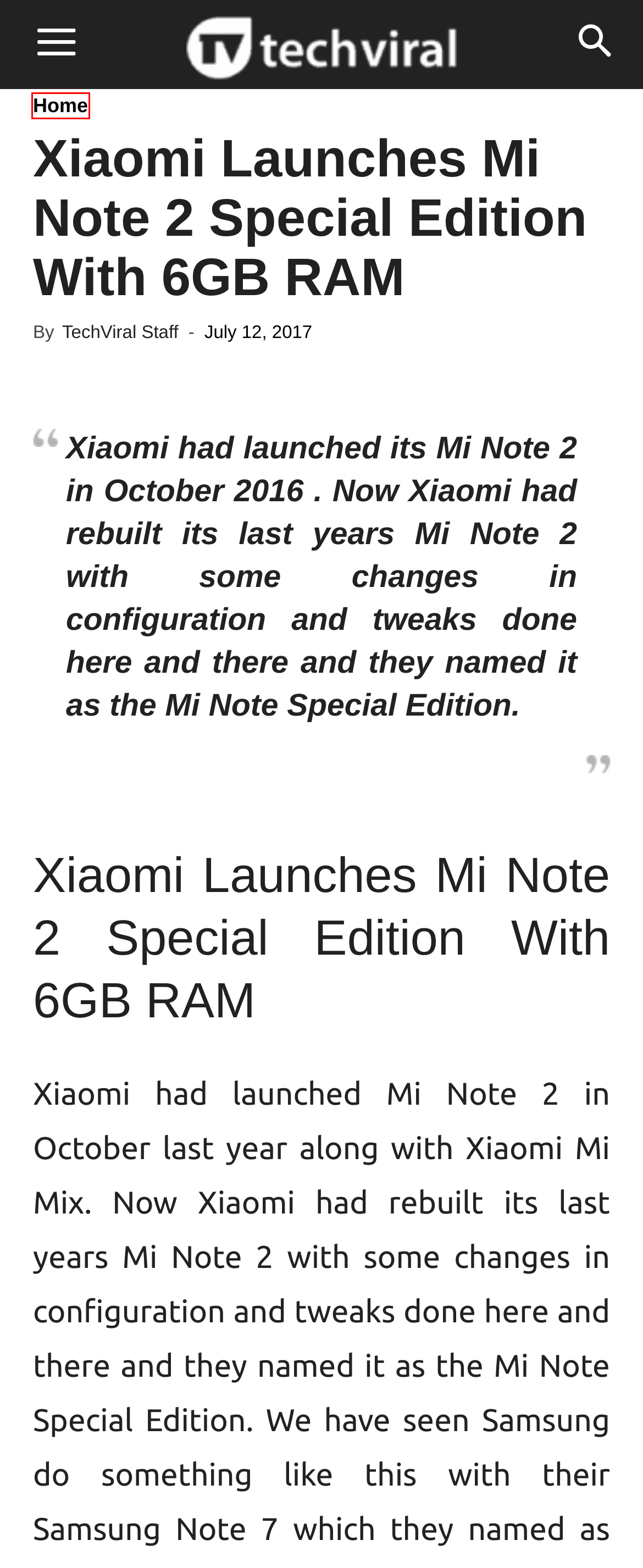Inspect the provided webpage screenshot, concentrating on the element within the red bounding box. Select the description that best represents the new webpage after you click the highlighted element. Here are the candidates:
A. How to Fix iPhone Hotspot Keeps Disconnecting
B. TechViral Staff, Author at TechViral
C. How to Find Instagram User IP Address in 2024
D. Apple Introduces macOS Sequoia with iPhone mirroring
E. Privacy Policy
F. TechViral - Viral Tech Arena
G. About Us
H. Copyright - TechViral

F